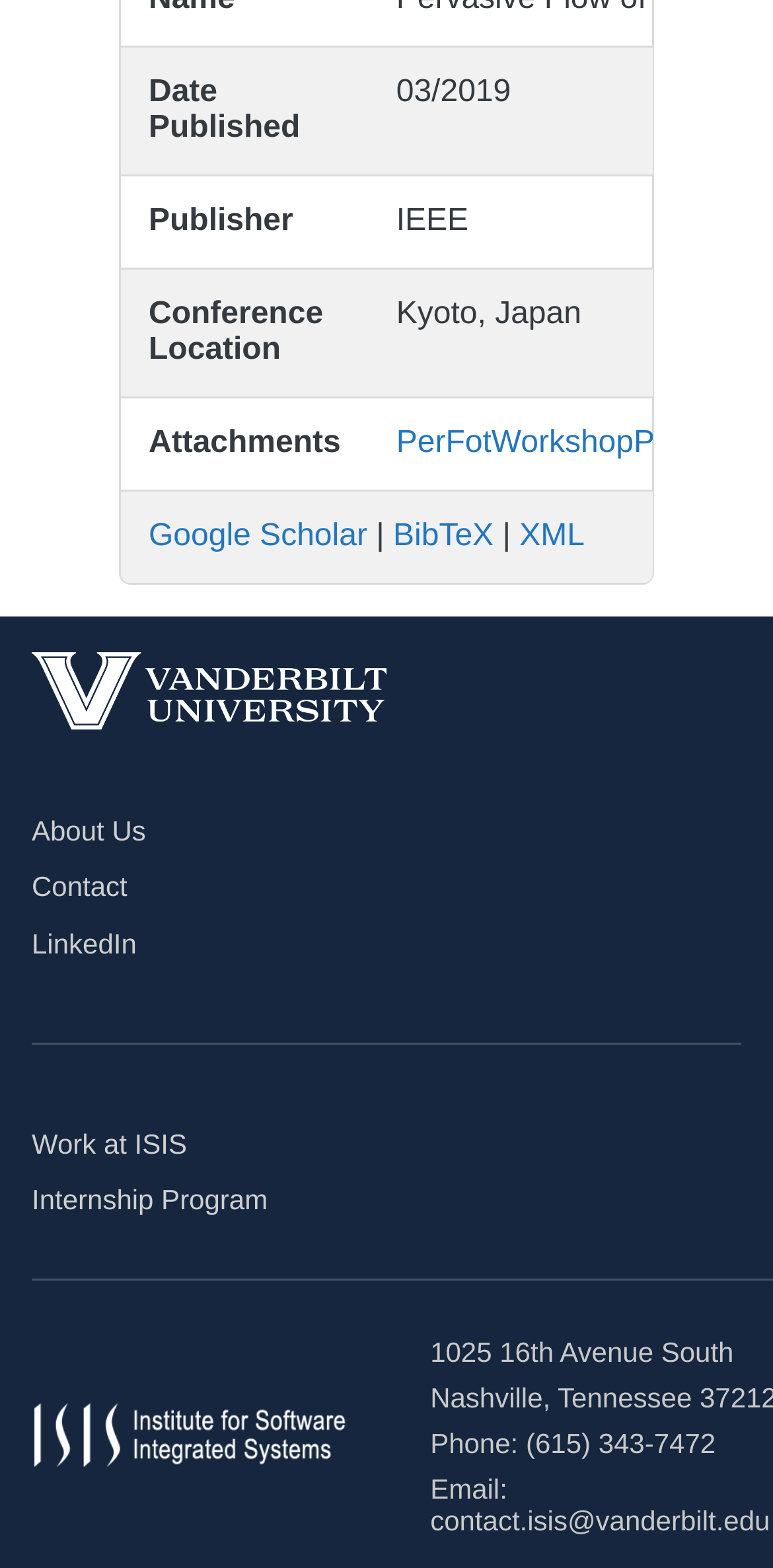Provide the bounding box coordinates for the area that should be clicked to complete the instruction: "view BibTeX".

[0.509, 0.331, 0.639, 0.353]